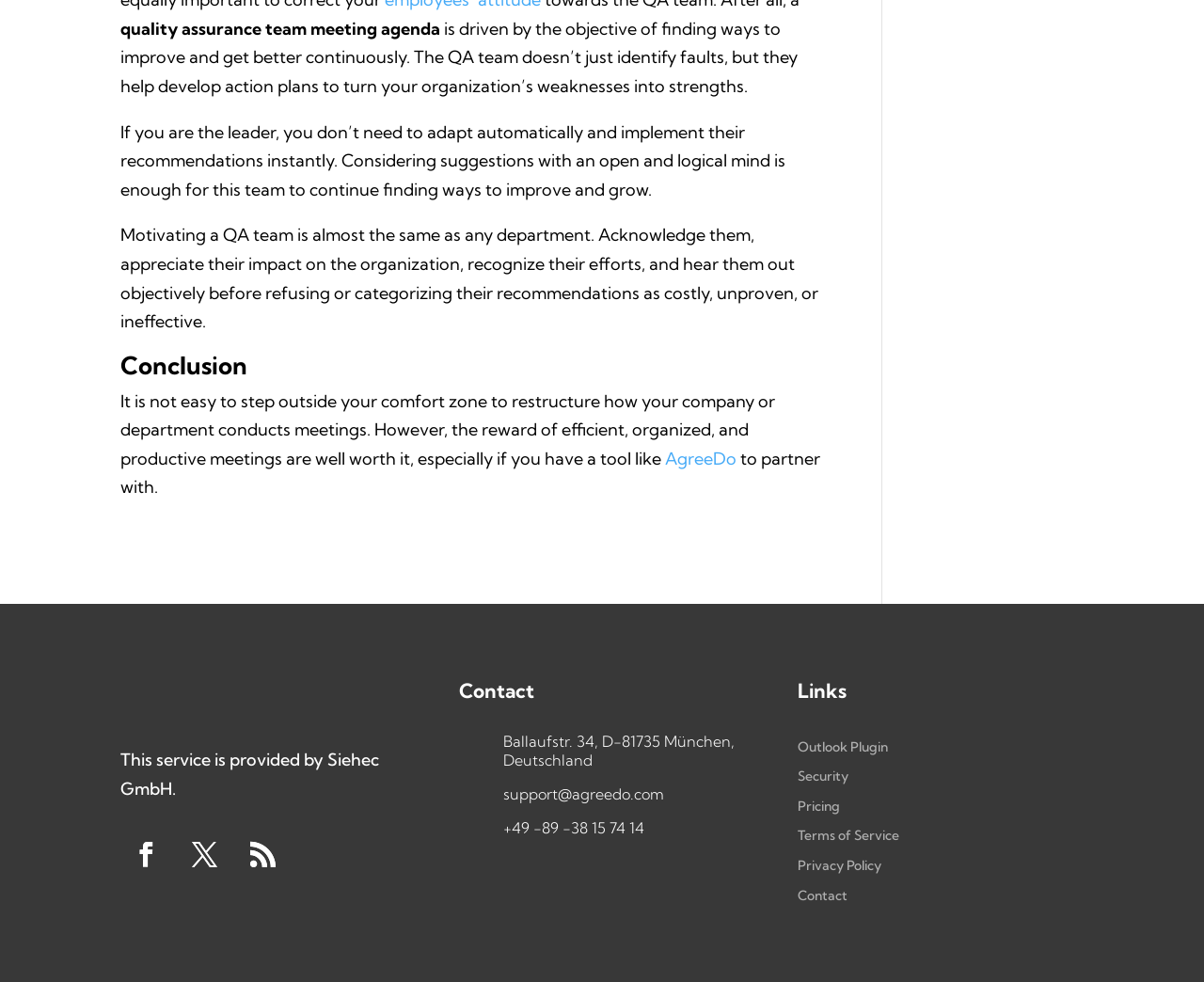Respond to the following question with a brief word or phrase:
What are the three social media links provided at the bottom of the webpage?

Facebook, Twitter, LinkedIn